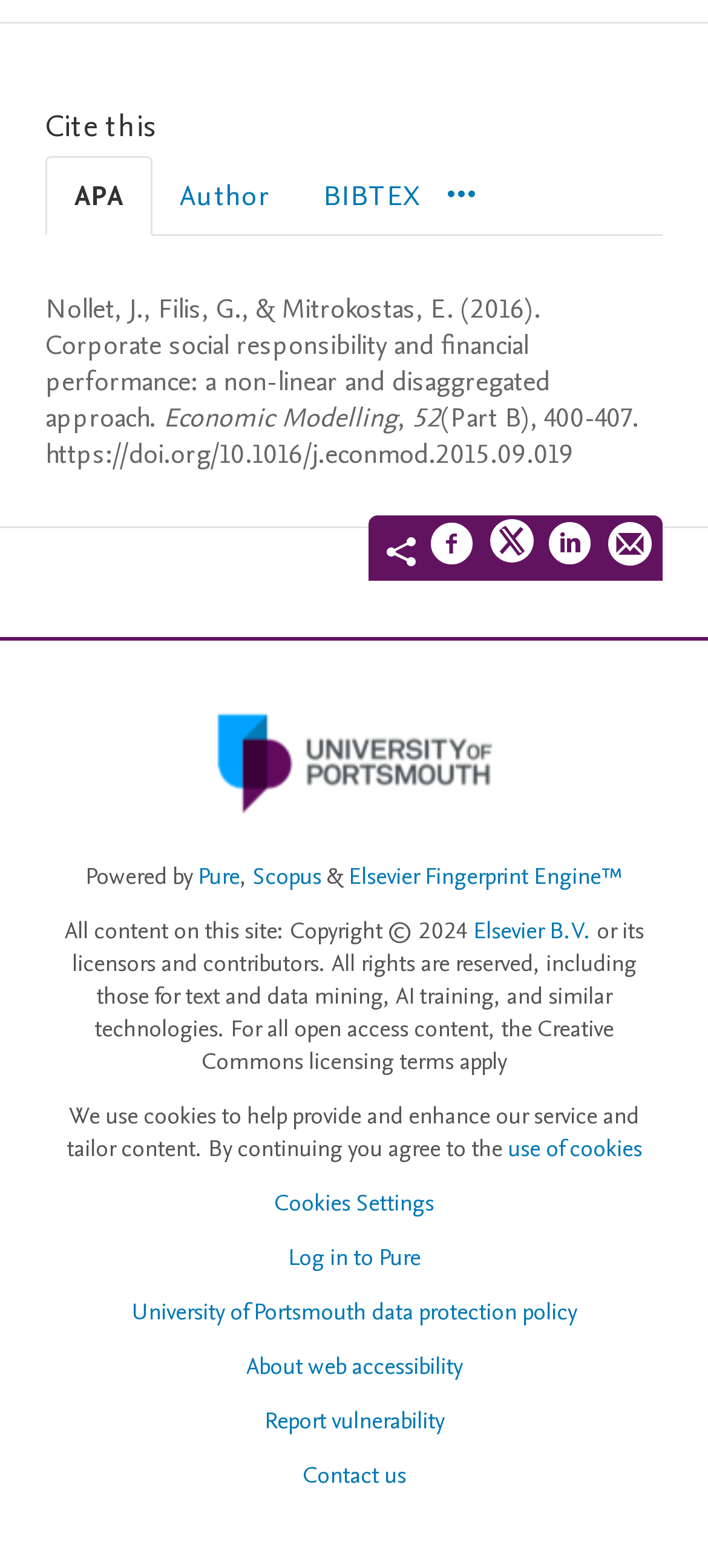How many links are available at the bottom of the page?
Please provide a single word or phrase as your answer based on the screenshot.

6